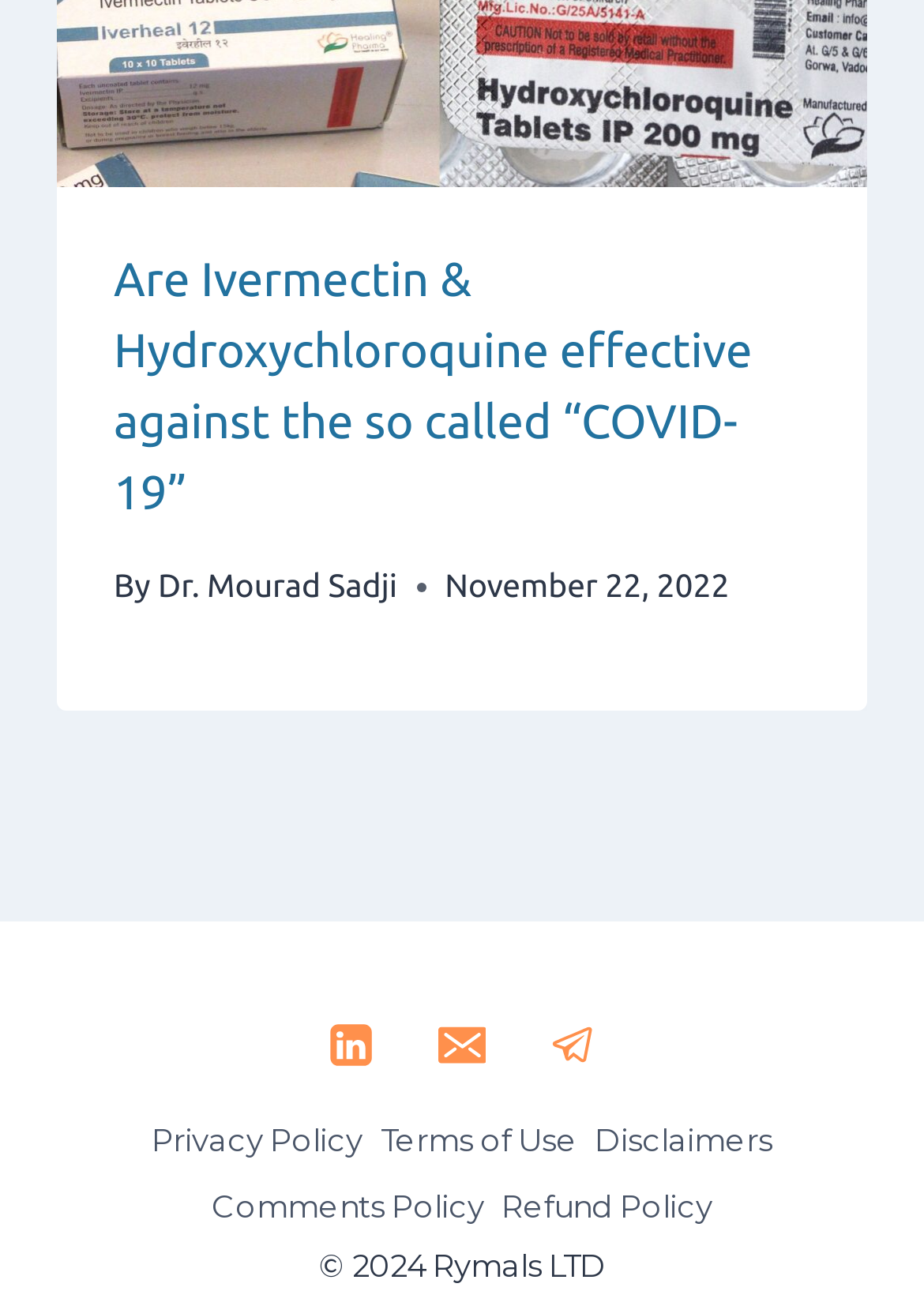Who is the author of the article?
Refer to the image and provide a thorough answer to the question.

The author of the article can be identified by looking at the link element that contains the text 'Dr. Mourad Sadji'. This element is located near the heading element and is likely to indicate the author of the article.